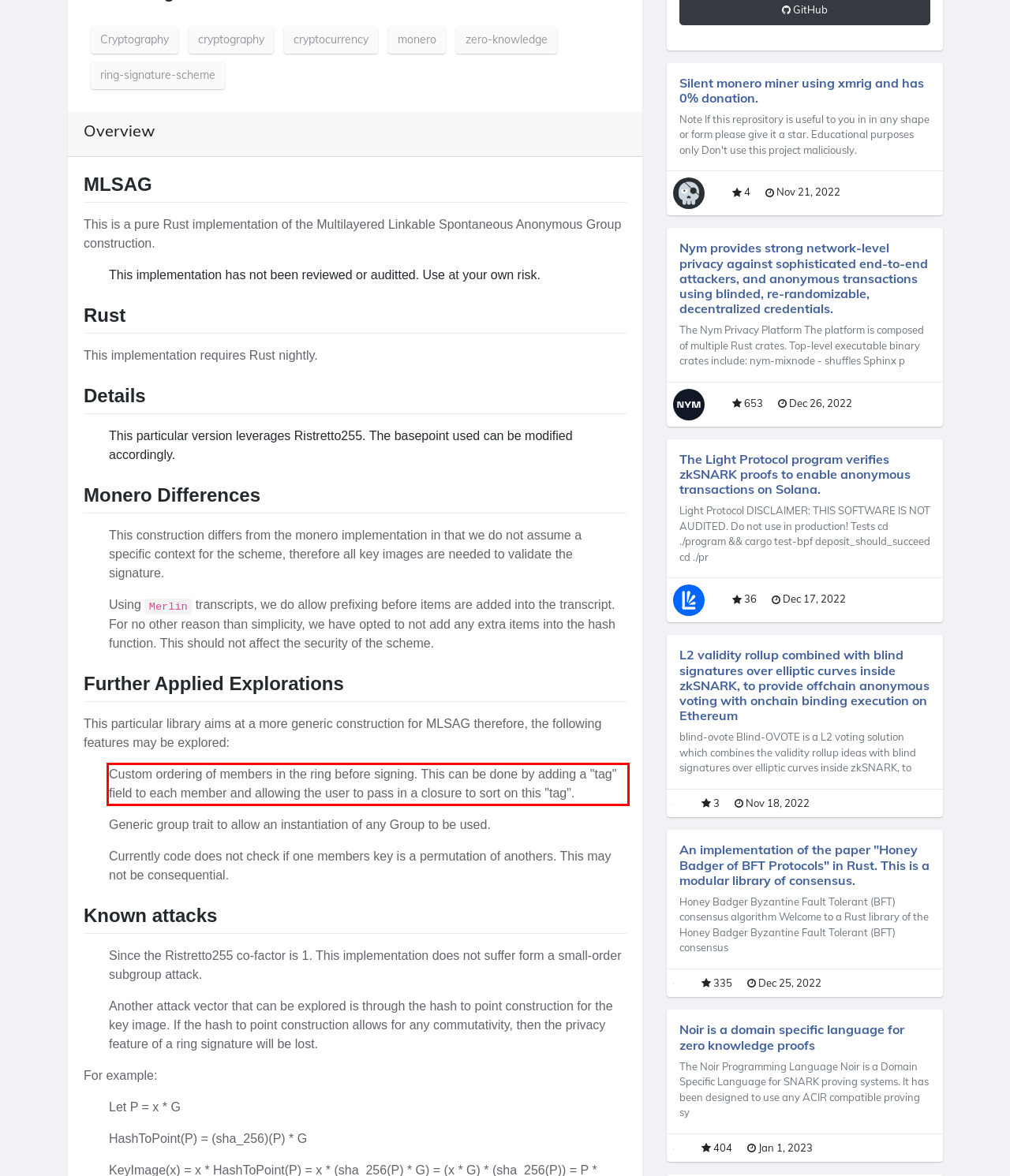Given a webpage screenshot with a red bounding box, perform OCR to read and deliver the text enclosed by the red bounding box.

Custom ordering of members in the ring before signing. This can be done by adding a "tag" field to each member and allowing the user to pass in a closure to sort on this "tag".